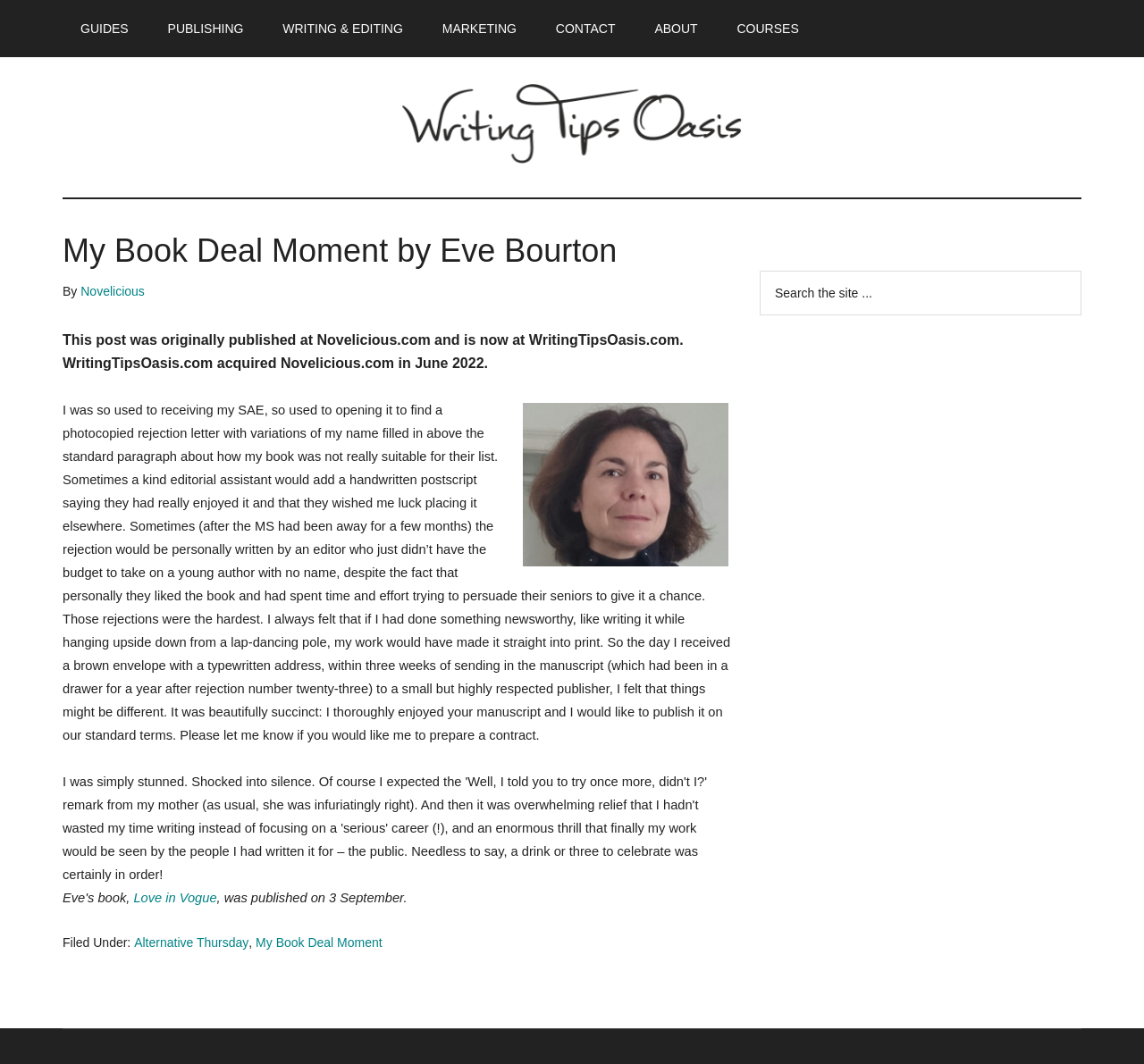Find the bounding box coordinates of the element you need to click on to perform this action: 'Check the 'Primary Sidebar''. The coordinates should be represented by four float values between 0 and 1, in the format [left, top, right, bottom].

[0.664, 0.221, 0.945, 0.545]